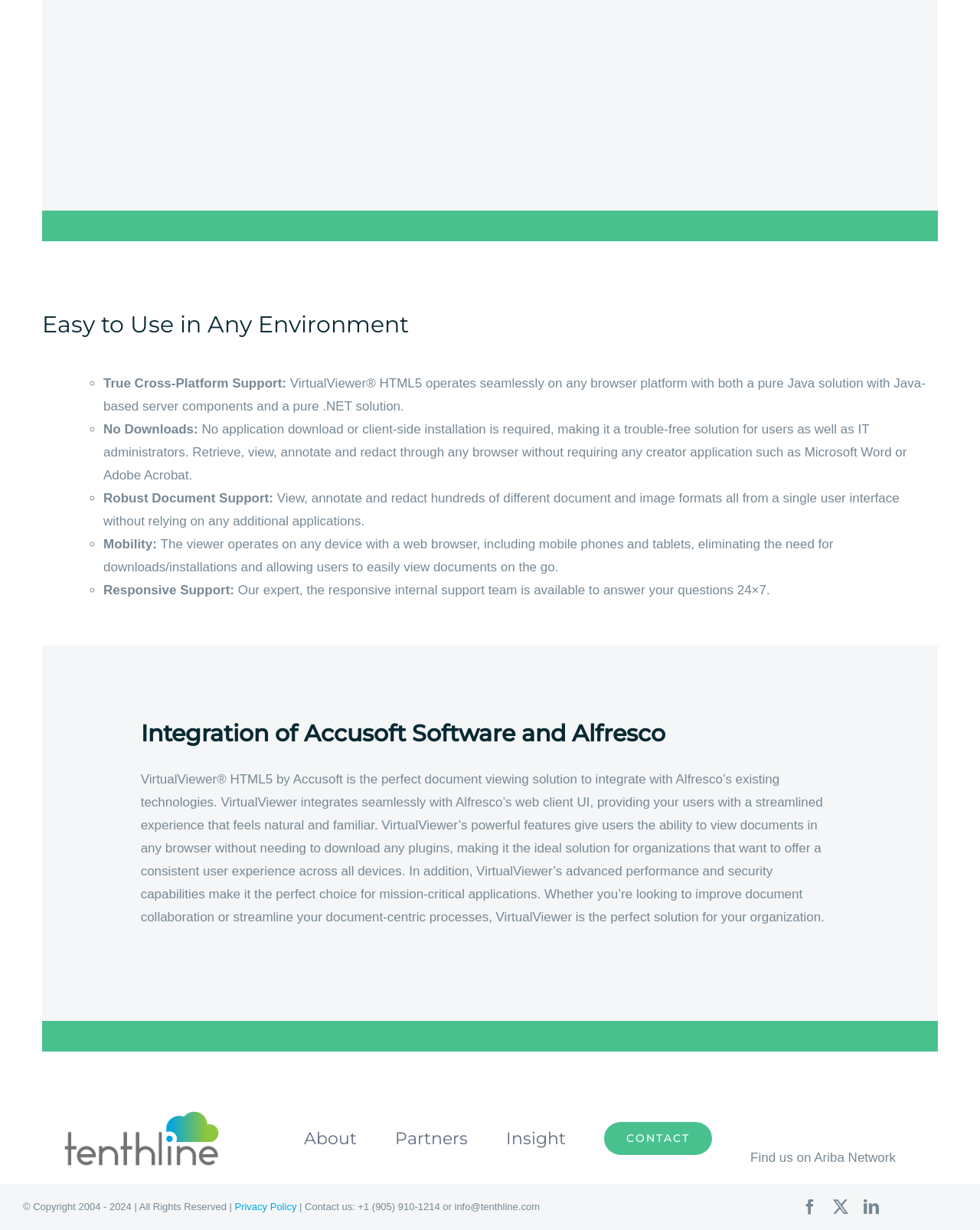Identify the bounding box coordinates of the element that should be clicked to fulfill this task: "Click the 'Privacy Policy' link". The coordinates should be provided as four float numbers between 0 and 1, i.e., [left, top, right, bottom].

[0.239, 0.977, 0.303, 0.986]